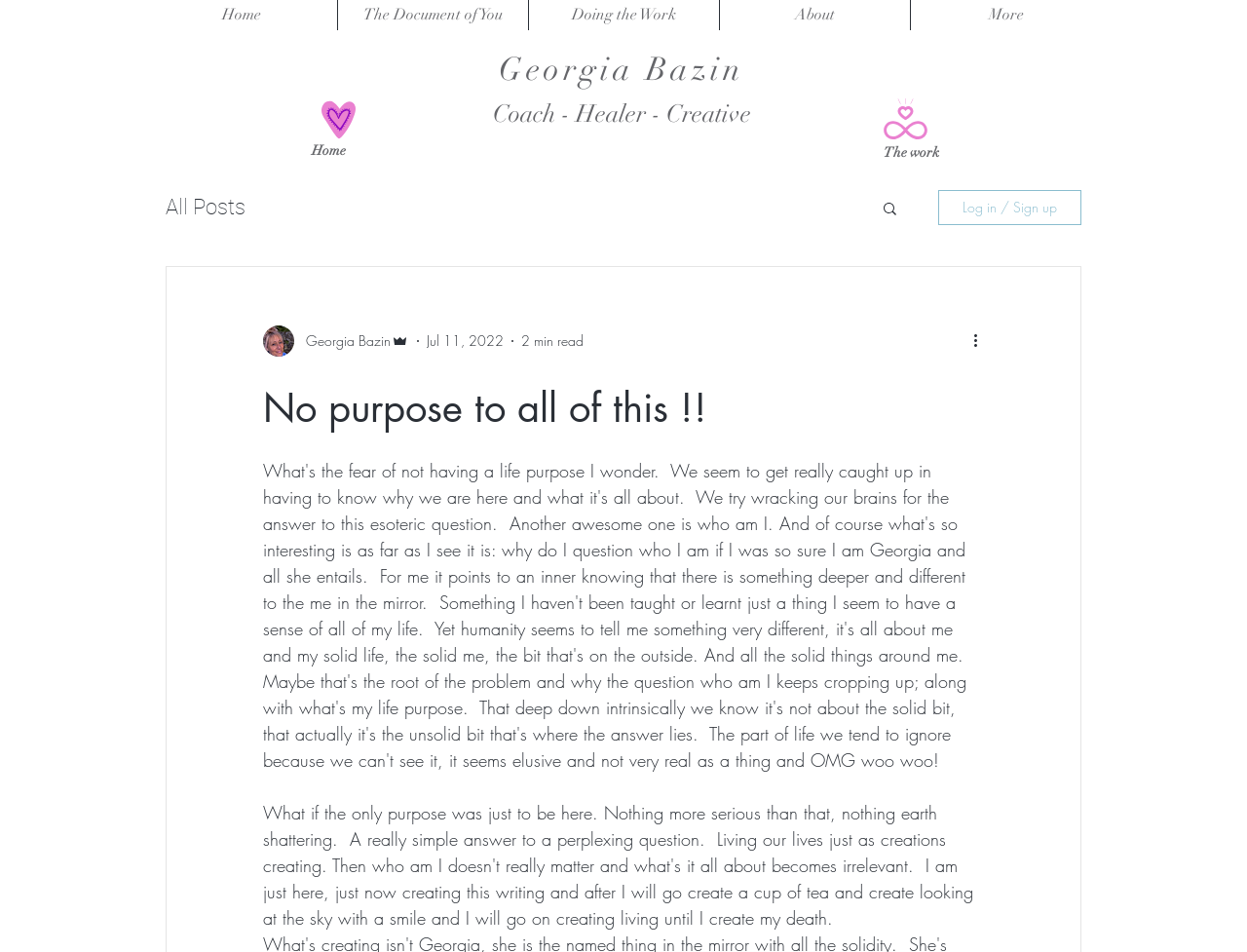Give an in-depth explanation of the webpage layout and content.

This webpage appears to be a personal blog or website of Georgia Bazin, a coach, healer, and creative. At the top, there is a navigation menu with links to "Home", "The Document of You", "Doing the Work", "About", and "More". Below the navigation menu, there is a heading that displays Georgia Bazin's name and profession.

On the left side, there is a section with a heading "Home" and another section with a heading "The work". The "Home" section has a link to an empty page, while the "The work" section has a navigation menu with a link to "All Posts" and a search button with a magnifying glass icon.

On the right side, there is a section with a button to "Log in / Sign up" and a profile picture of the writer, Georgia Bazin. Below the profile picture, there is a section with the writer's name, "Georgia Bazin", and their role, "Admin". The section also displays the date "Jul 11, 2022" and the estimated reading time "2 min read".

Further down, there is a heading "No purpose to all of this!!" which seems to be the title of a blog post or article. There is also a button with a three-dot icon that allows for more actions.